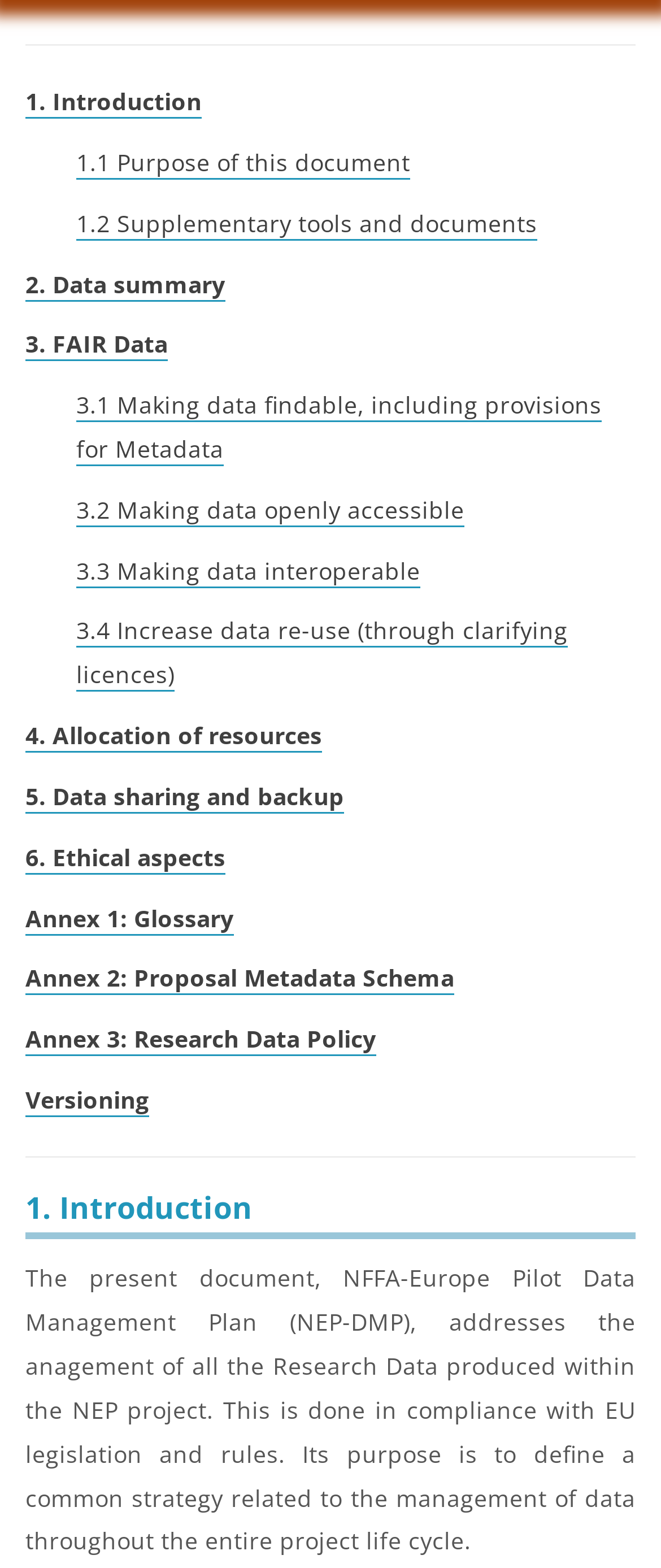What is Annex 1 about?
Look at the image and respond to the question as thoroughly as possible.

Annex 1 is about the Glossary, which is likely a collection of definitions for technical terms and concepts related to data management and research.